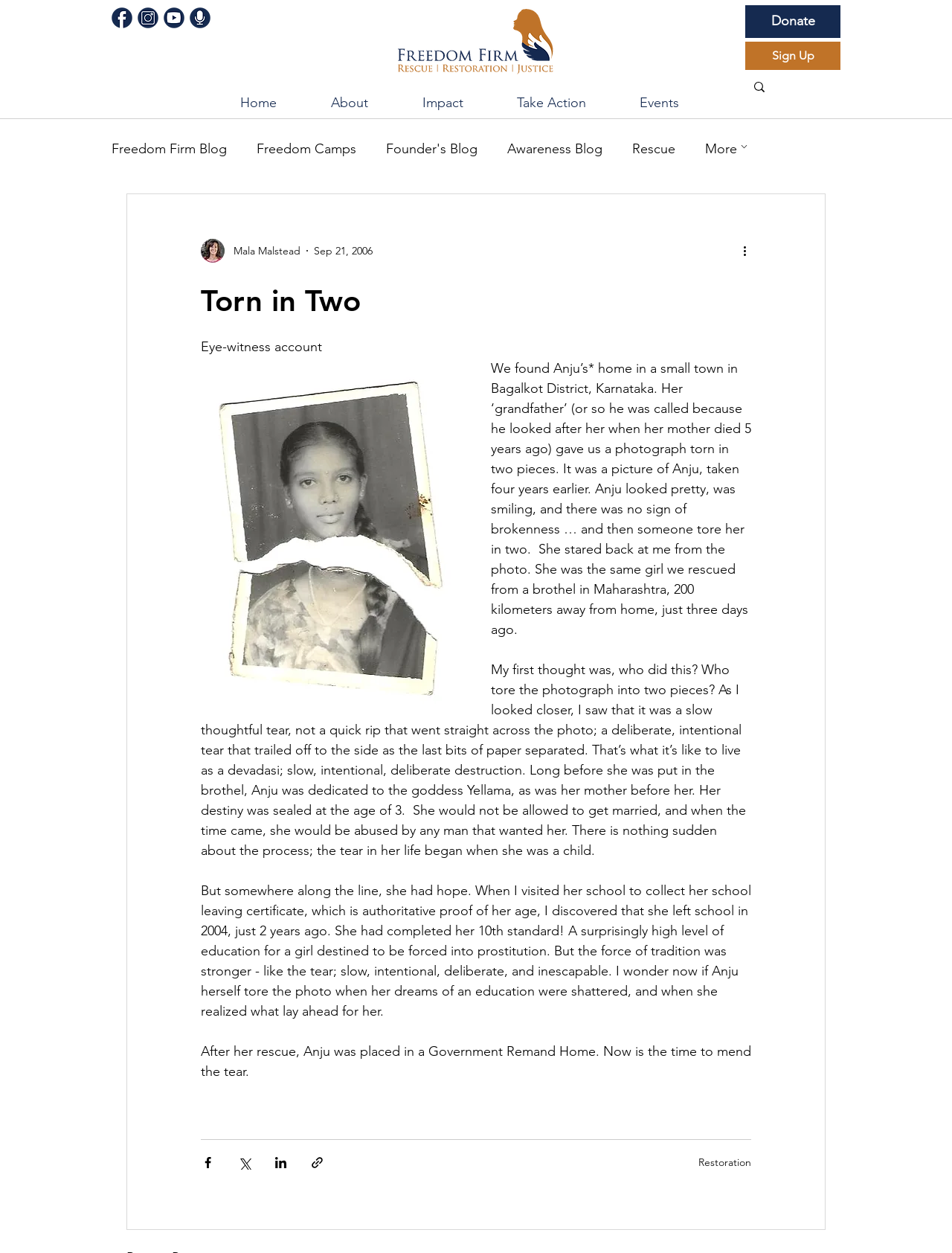Please answer the following question using a single word or phrase: 
What is the purpose of the 'Donate' button?

To donate to the organization